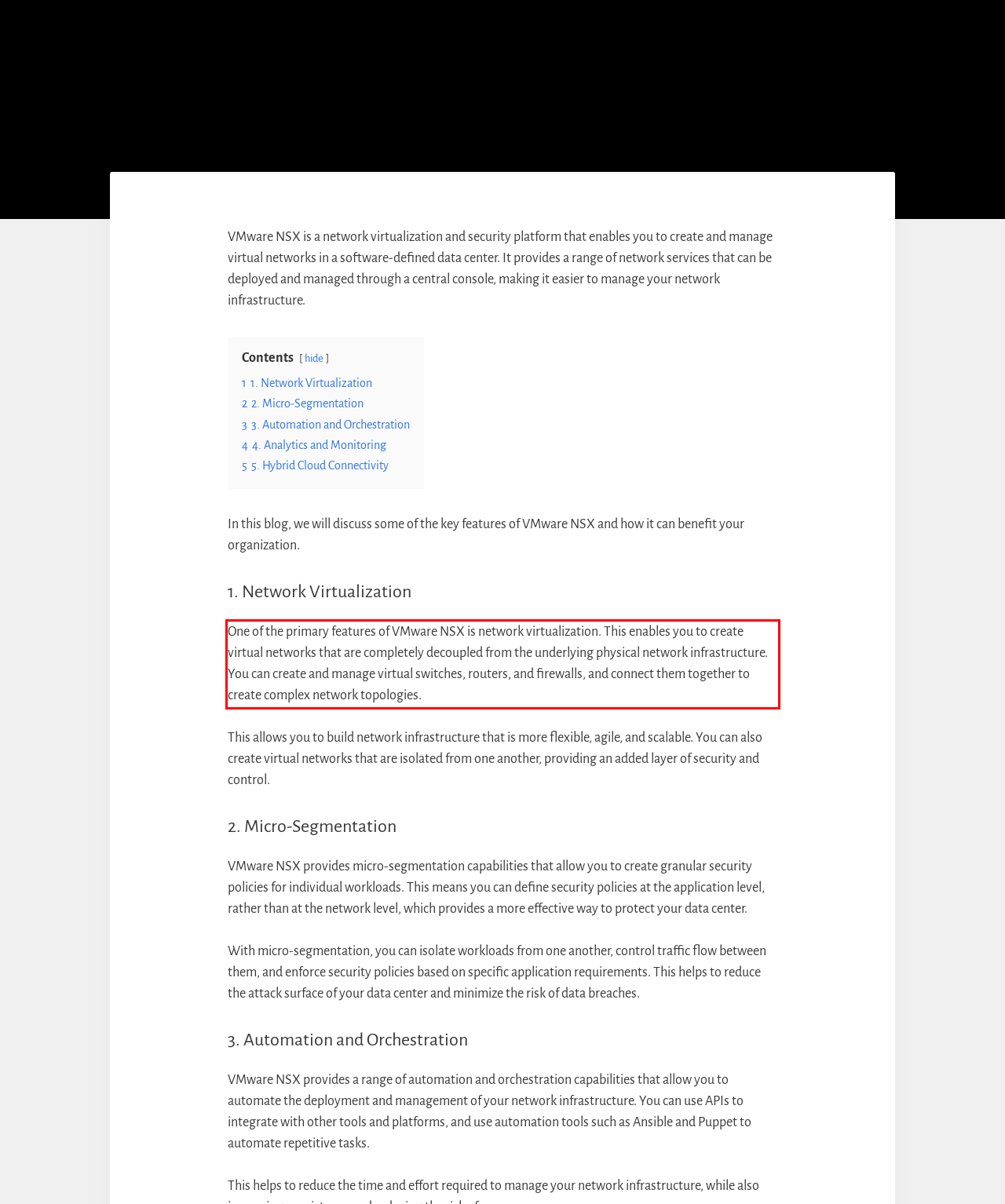You have a screenshot of a webpage with a UI element highlighted by a red bounding box. Use OCR to obtain the text within this highlighted area.

One of the primary features of VMware NSX is network virtualization. This enables you to create virtual networks that are completely decoupled from the underlying physical network infrastructure. You can create and manage virtual switches, routers, and firewalls, and connect them together to create complex network topologies.